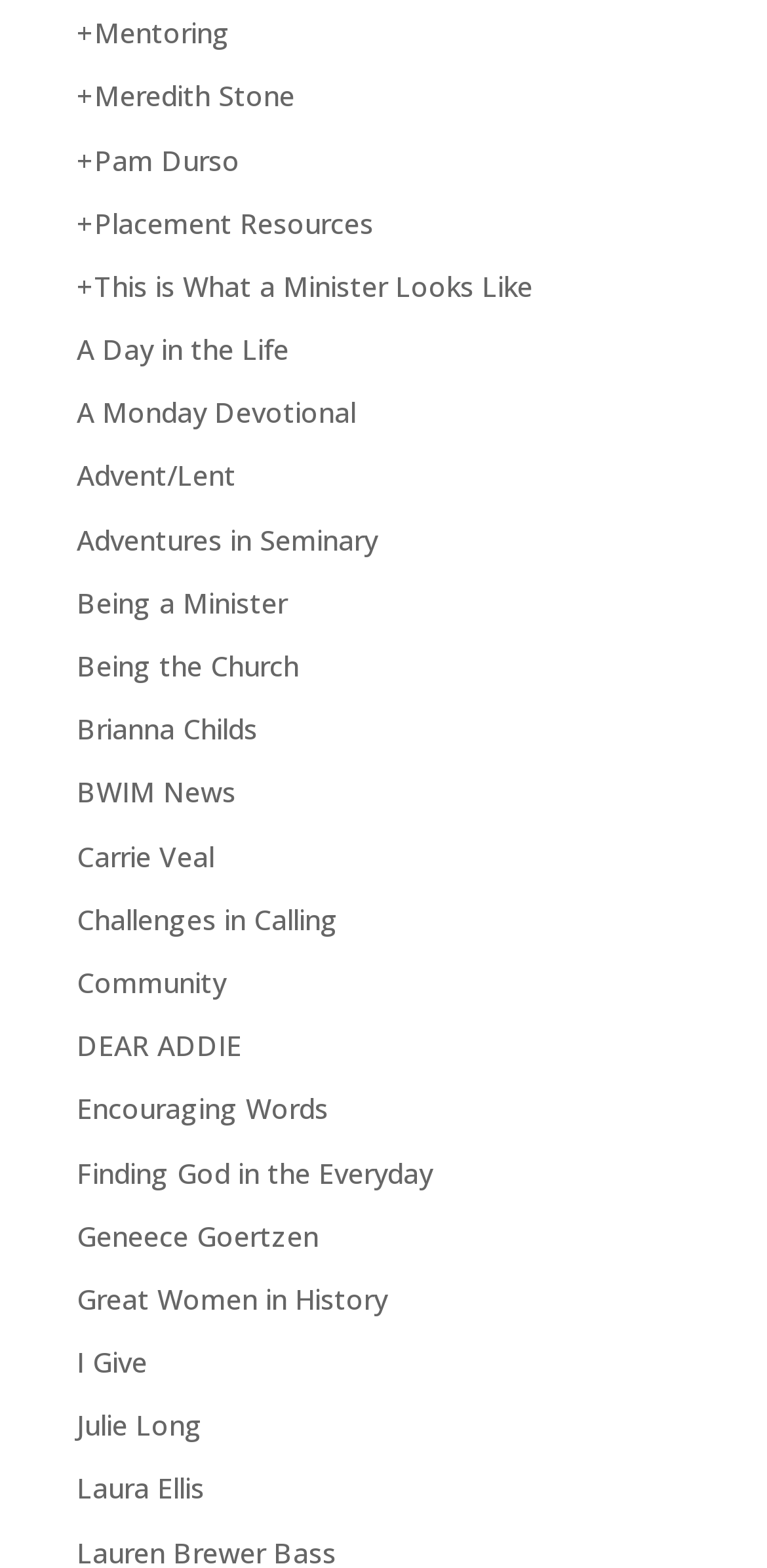Determine the bounding box coordinates for the UI element matching this description: "DEAR ADDIE".

[0.1, 0.655, 0.315, 0.679]